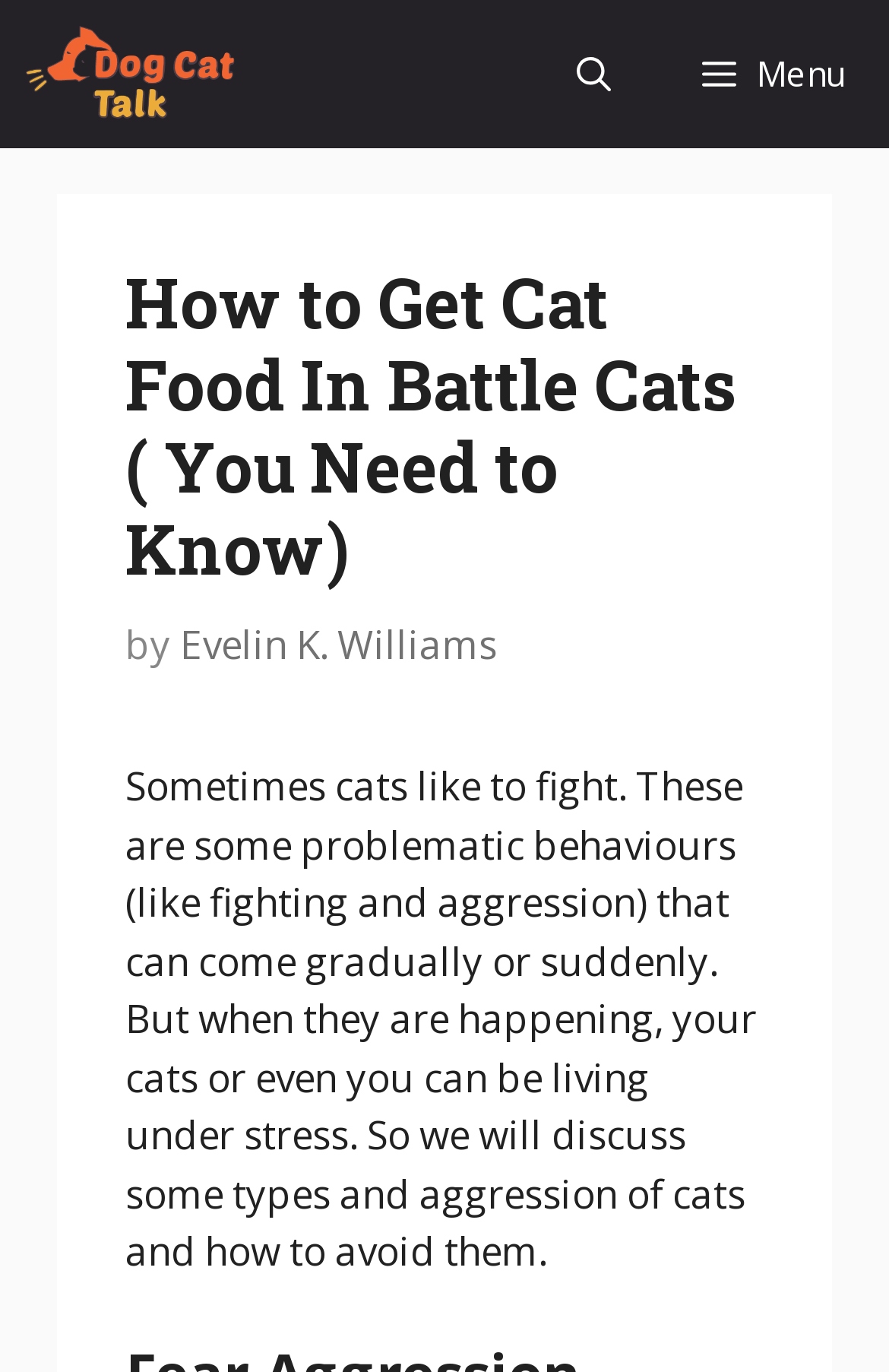Is there a search bar on the webpage?
Please provide an in-depth and detailed response to the question.

The search bar can be found at the top right corner of the webpage, where it says 'Open Search Bar'.